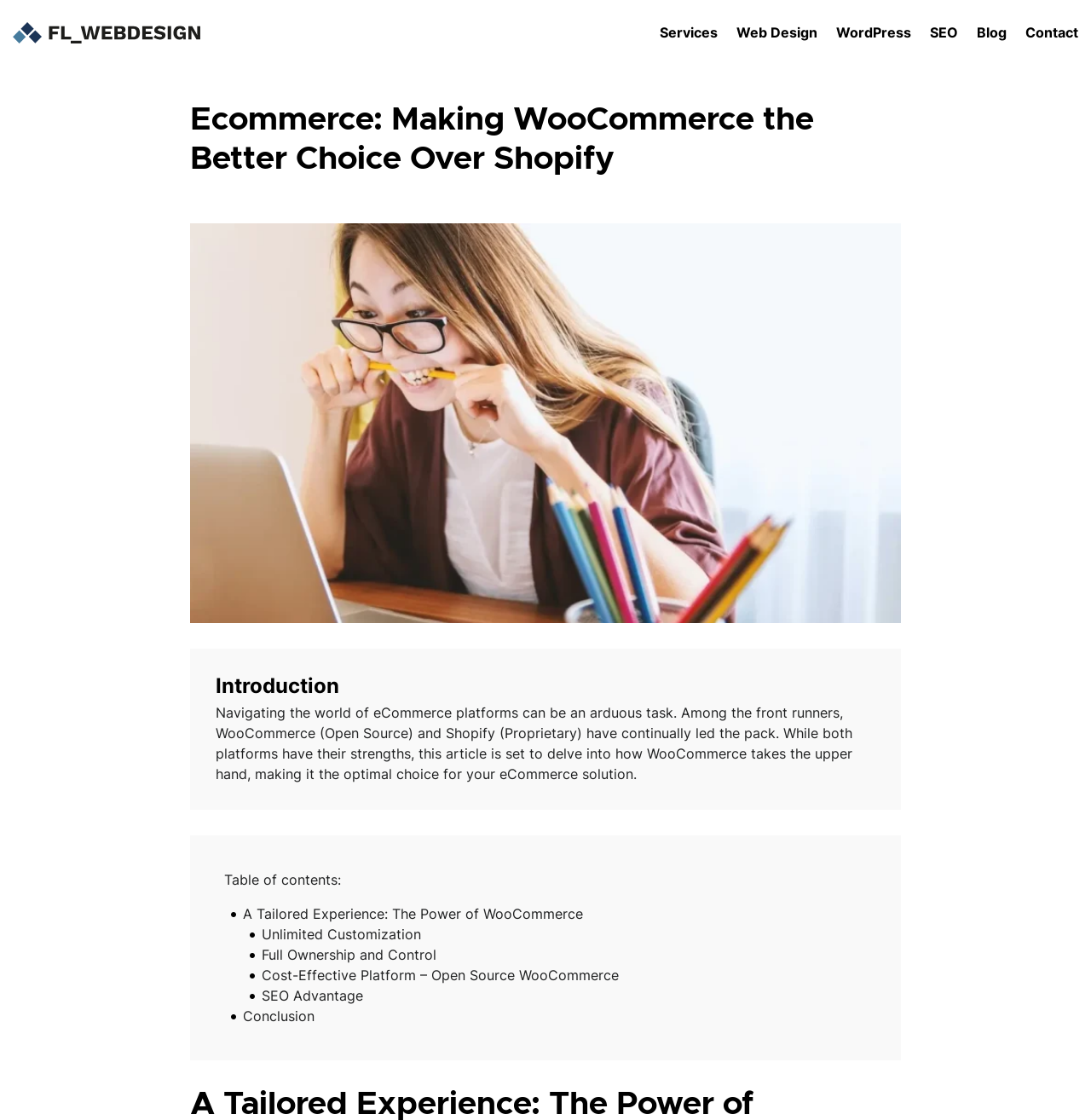Please analyze the image and provide a thorough answer to the question:
What is the purpose of this article?

Based on the webpage content, specifically the introduction 'Navigating the world of eCommerce platforms can be an arduous task... this article is set to delve into how WooCommerce takes the upper hand, making it the optimal choice for your eCommerce solution', it is clear that the purpose of this article is to explore and highlight the strengths of WooCommerce.